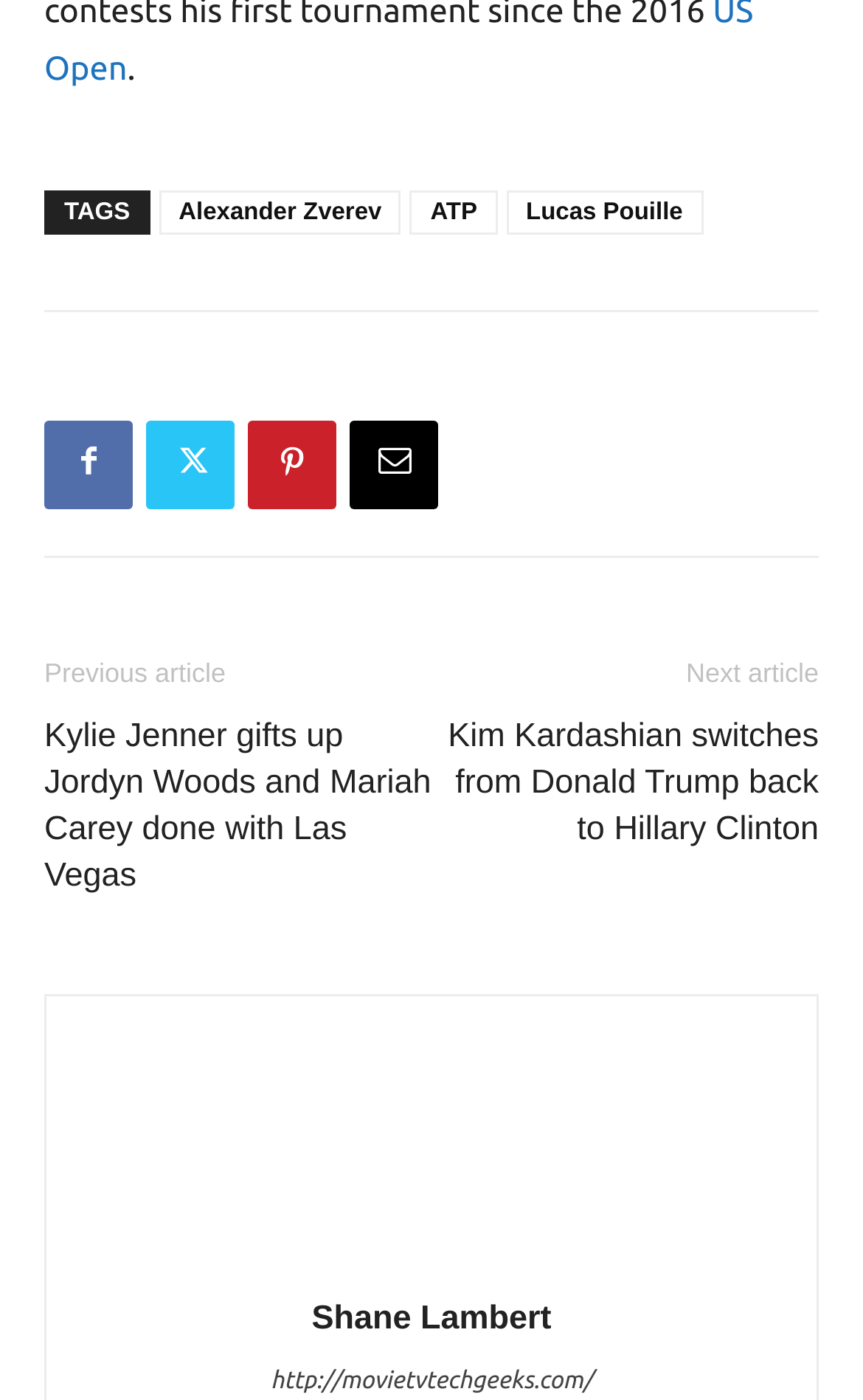Please find the bounding box coordinates of the element that you should click to achieve the following instruction: "Read the article about Kylie Jenner". The coordinates should be presented as four float numbers between 0 and 1: [left, top, right, bottom].

[0.051, 0.509, 0.5, 0.642]